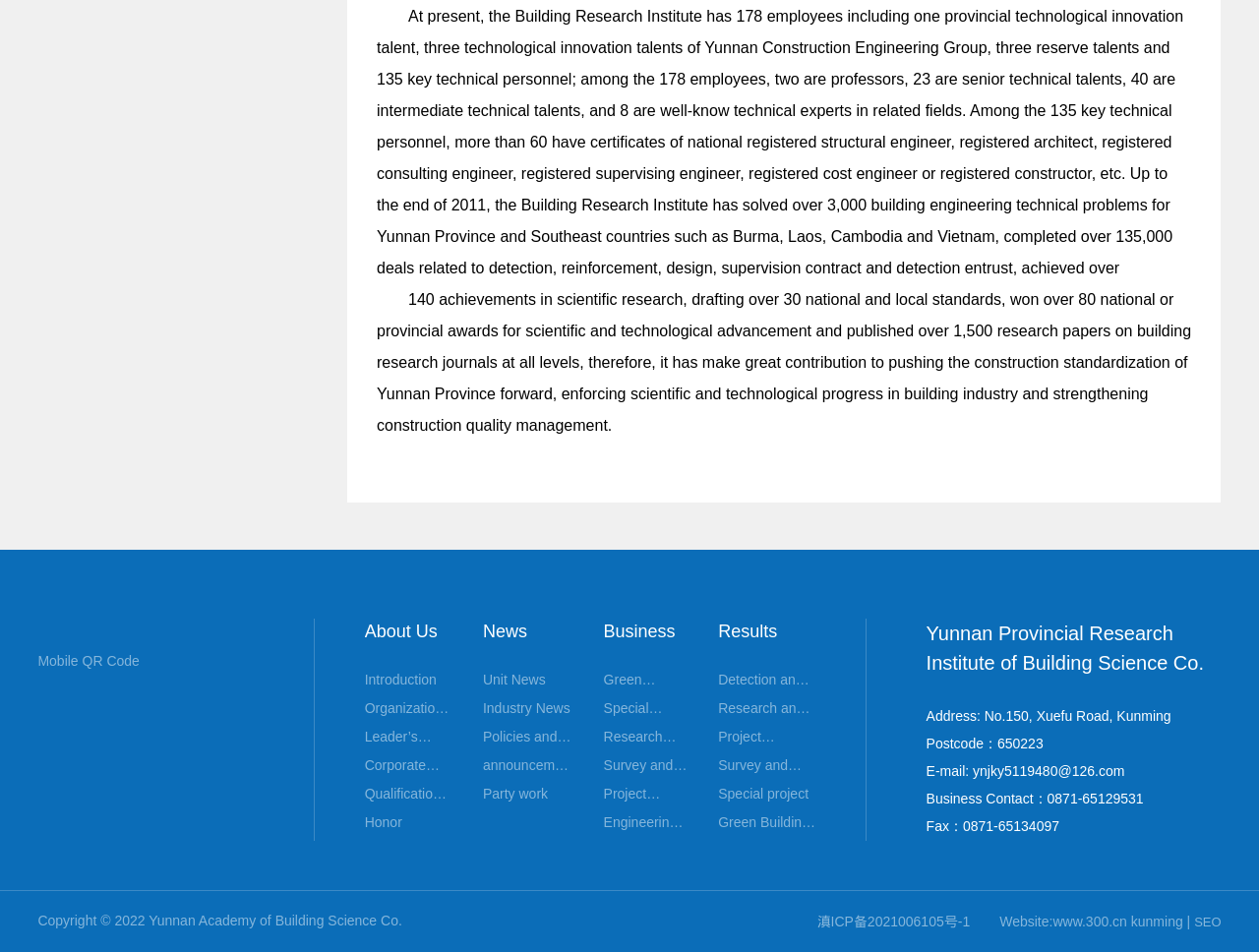Could you locate the bounding box coordinates for the section that should be clicked to accomplish this task: "Check Detection and Identification Achievements".

[0.57, 0.703, 0.648, 0.725]